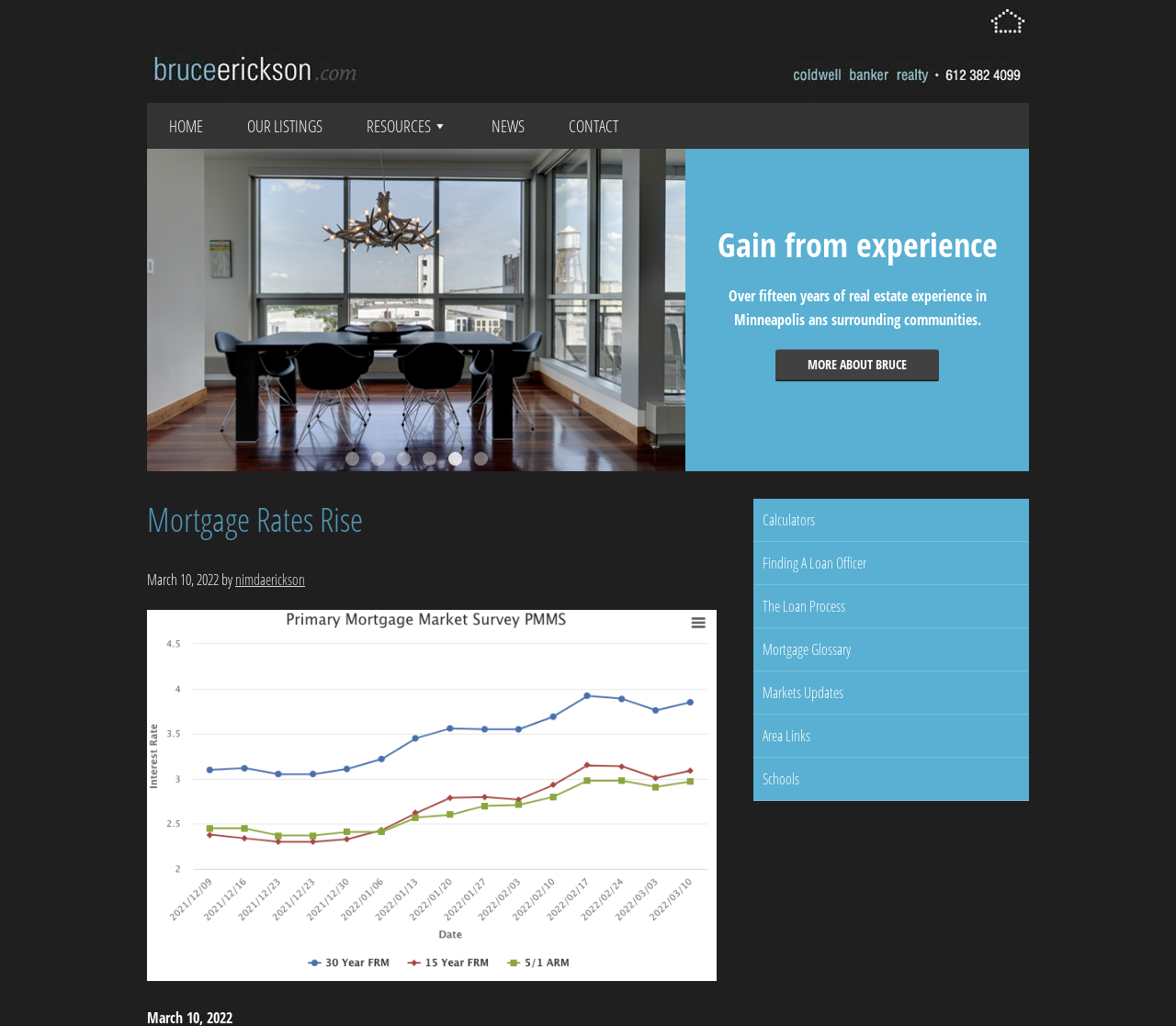Specify the bounding box coordinates of the area that needs to be clicked to achieve the following instruction: "View the image".

[0.125, 0.145, 0.583, 0.459]